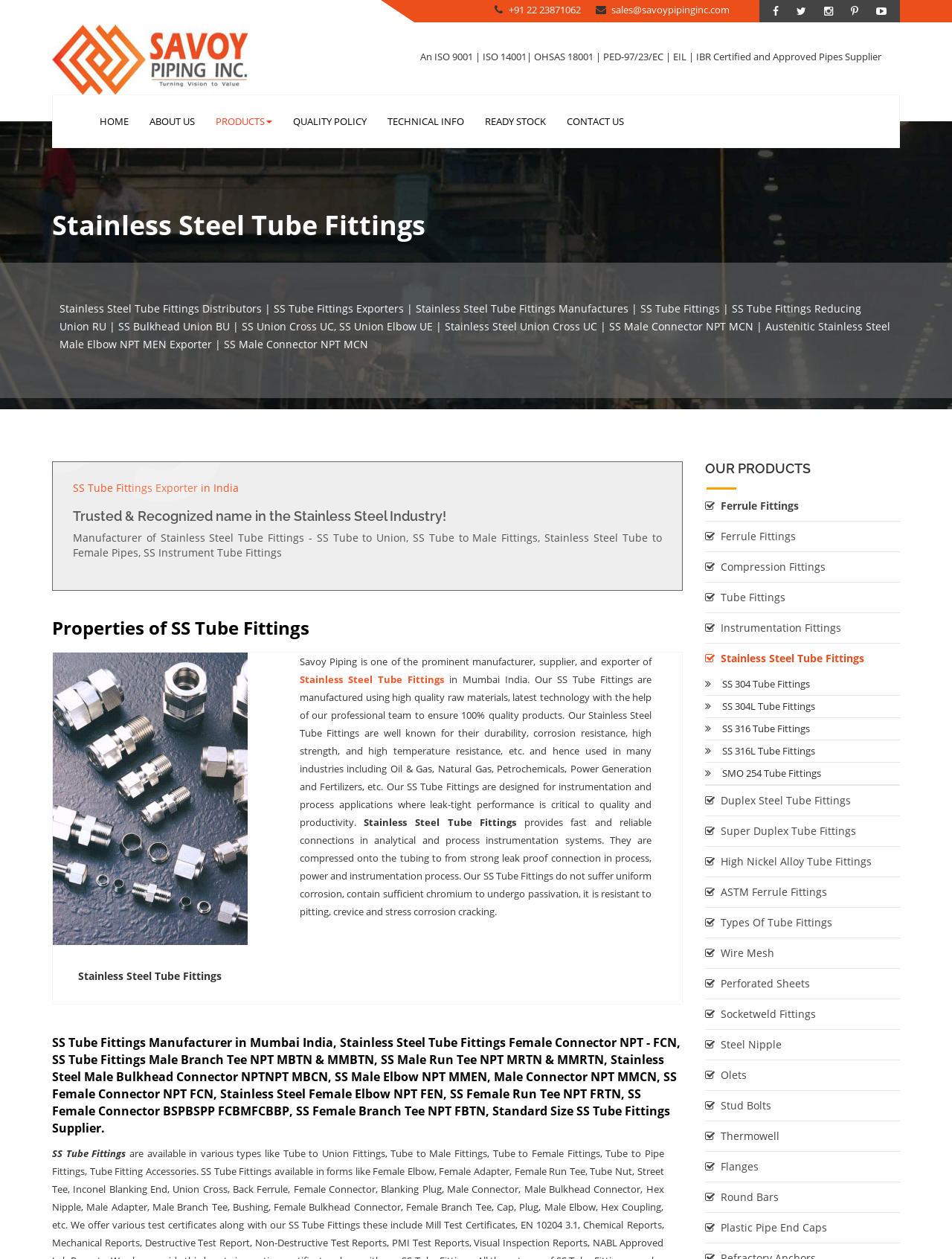Please locate the bounding box coordinates of the element that needs to be clicked to achieve the following instruction: "Learn about 'Properties of SS Tube Fittings'". The coordinates should be four float numbers between 0 and 1, i.e., [left, top, right, bottom].

[0.055, 0.489, 0.325, 0.509]